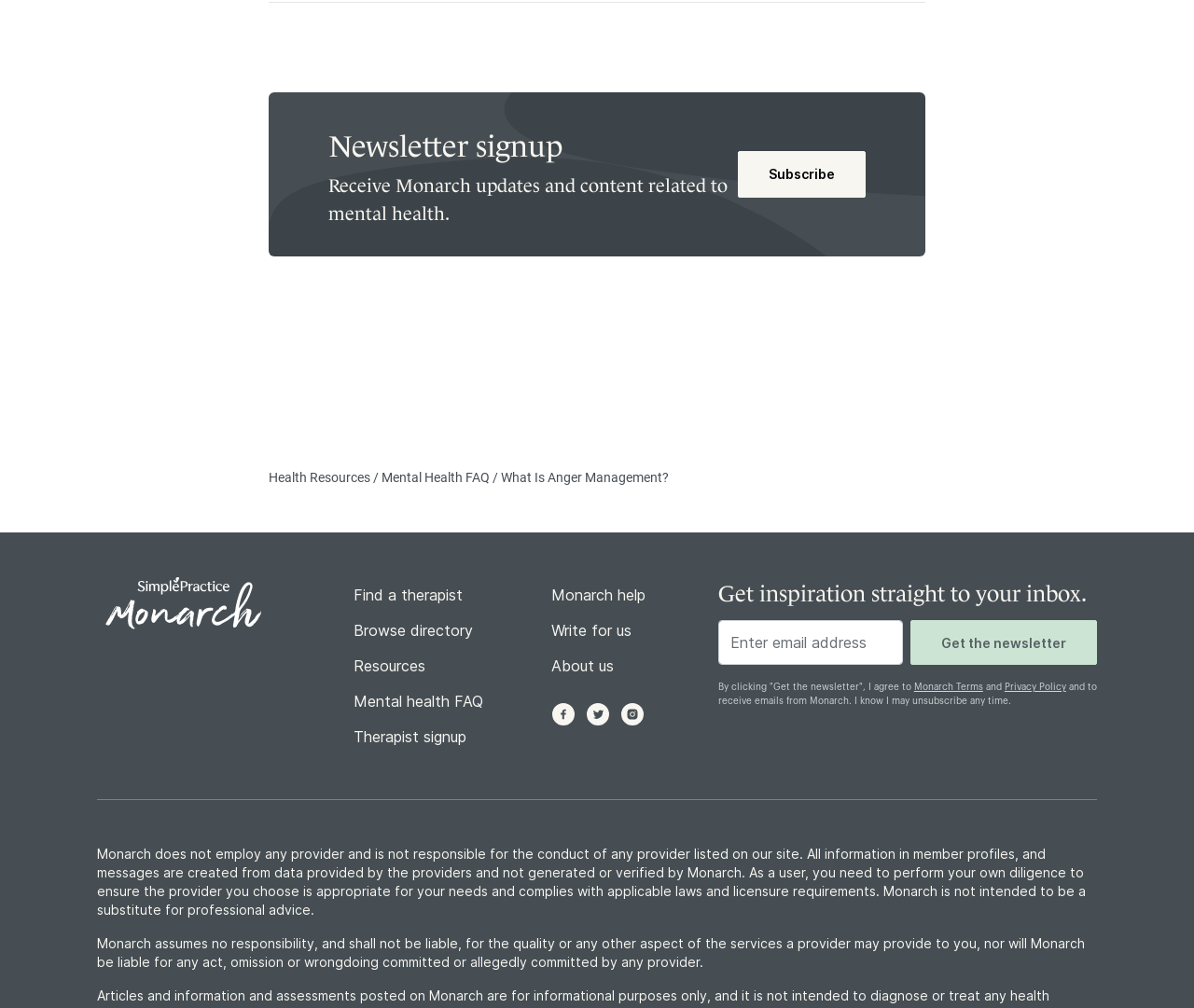Please pinpoint the bounding box coordinates for the region I should click to adhere to this instruction: "Visit Facebook page".

[0.462, 0.687, 0.485, 0.73]